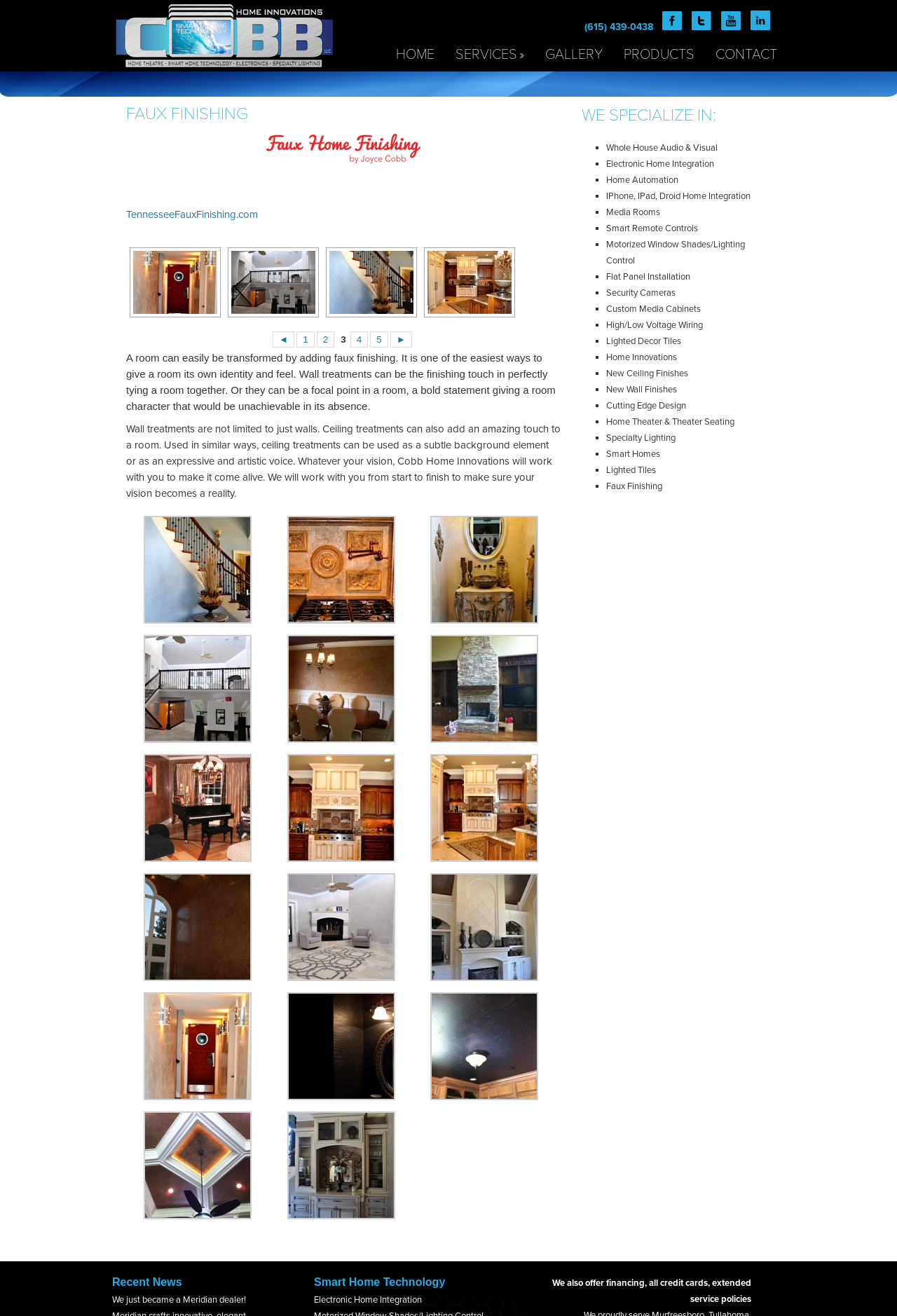Based on the image, please elaborate on the answer to the following question:
What is the purpose of faux finishing?

I found the purpose of faux finishing by reading the static text element that says 'A room can easily be transformed by adding faux finishing. It is one of the easiest ways to give a room its own identity and feel.' which is located in the main content area of the webpage.